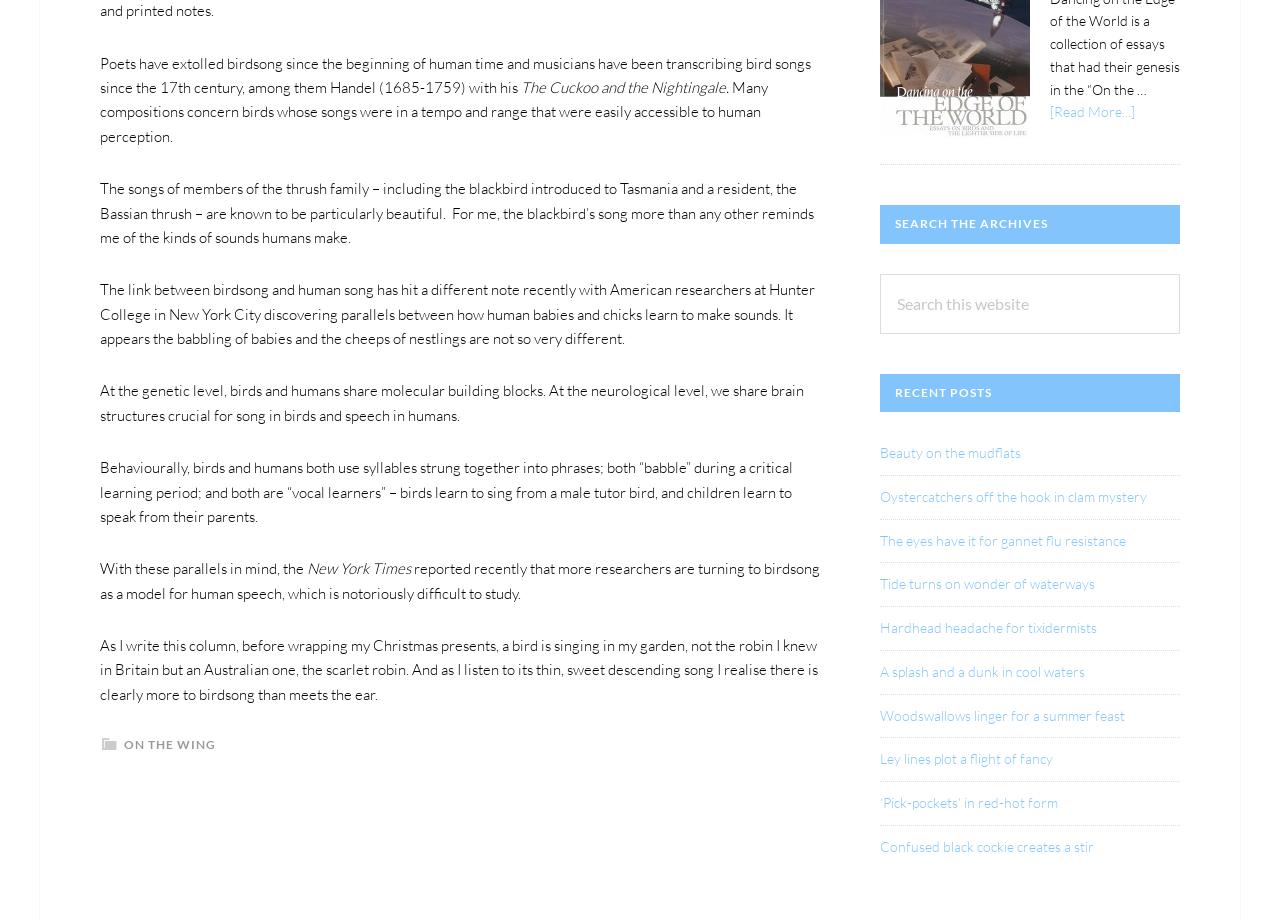What is the function of the search box?
Analyze the screenshot and provide a detailed answer to the question.

The search box is located in the 'SEARCH THE ARCHIVES' section and allows users to search the website, with a placeholder text 'Search this website'.